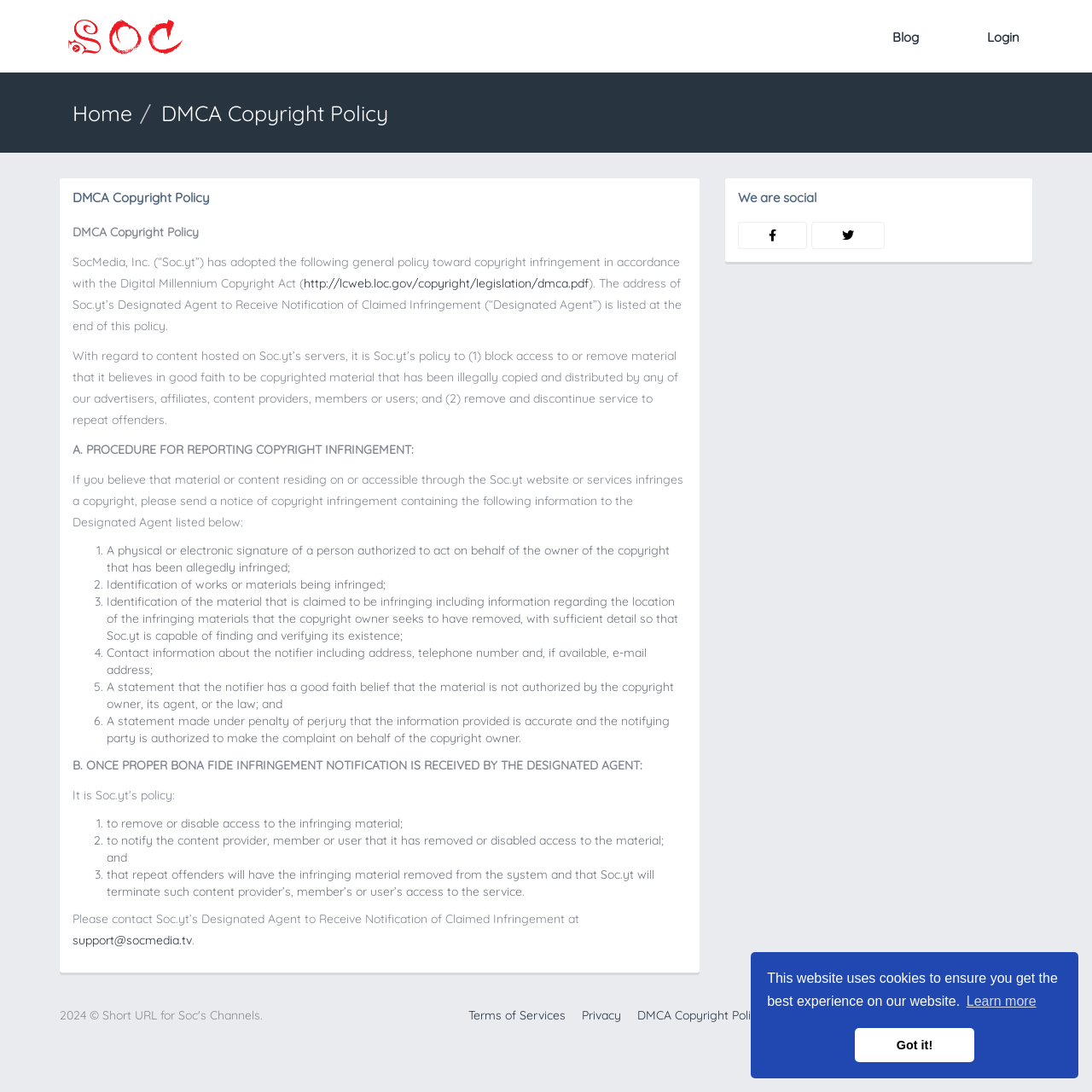Provide your answer in one word or a succinct phrase for the question: 
What is the purpose of Soc.yt's DMCA Copyright Policy?

To address copyright infringement